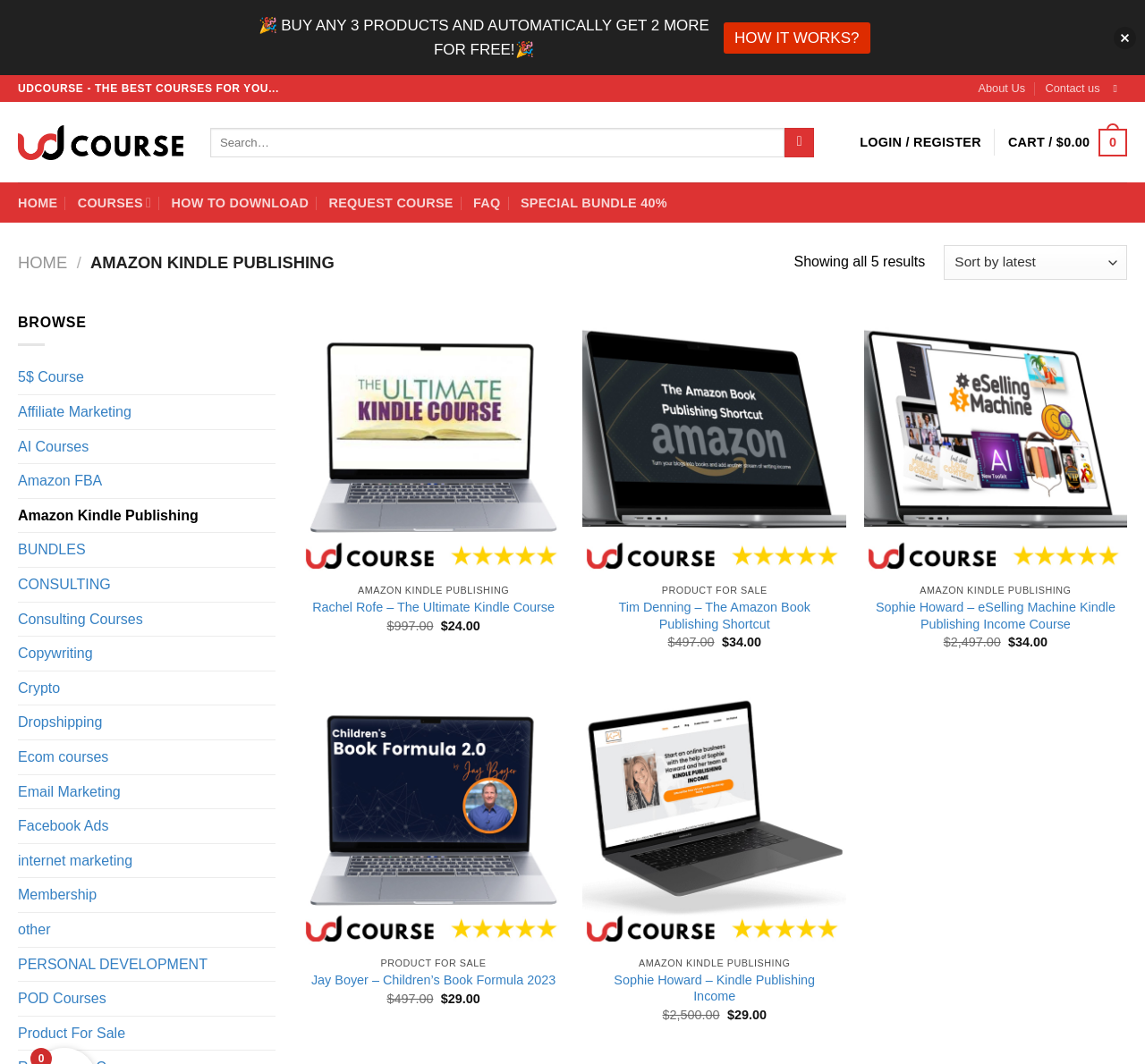Identify the bounding box for the UI element specified in this description: "parent_node: Add to wishlist aria-label="Wishlist"". The coordinates must be four float numbers between 0 and 1, formatted as [left, top, right, bottom].

[0.706, 0.23, 0.73, 0.256]